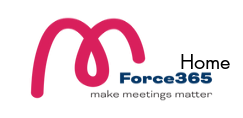What is the color of the 'Force365' text?
Refer to the screenshot and answer in one word or phrase.

Deep blue